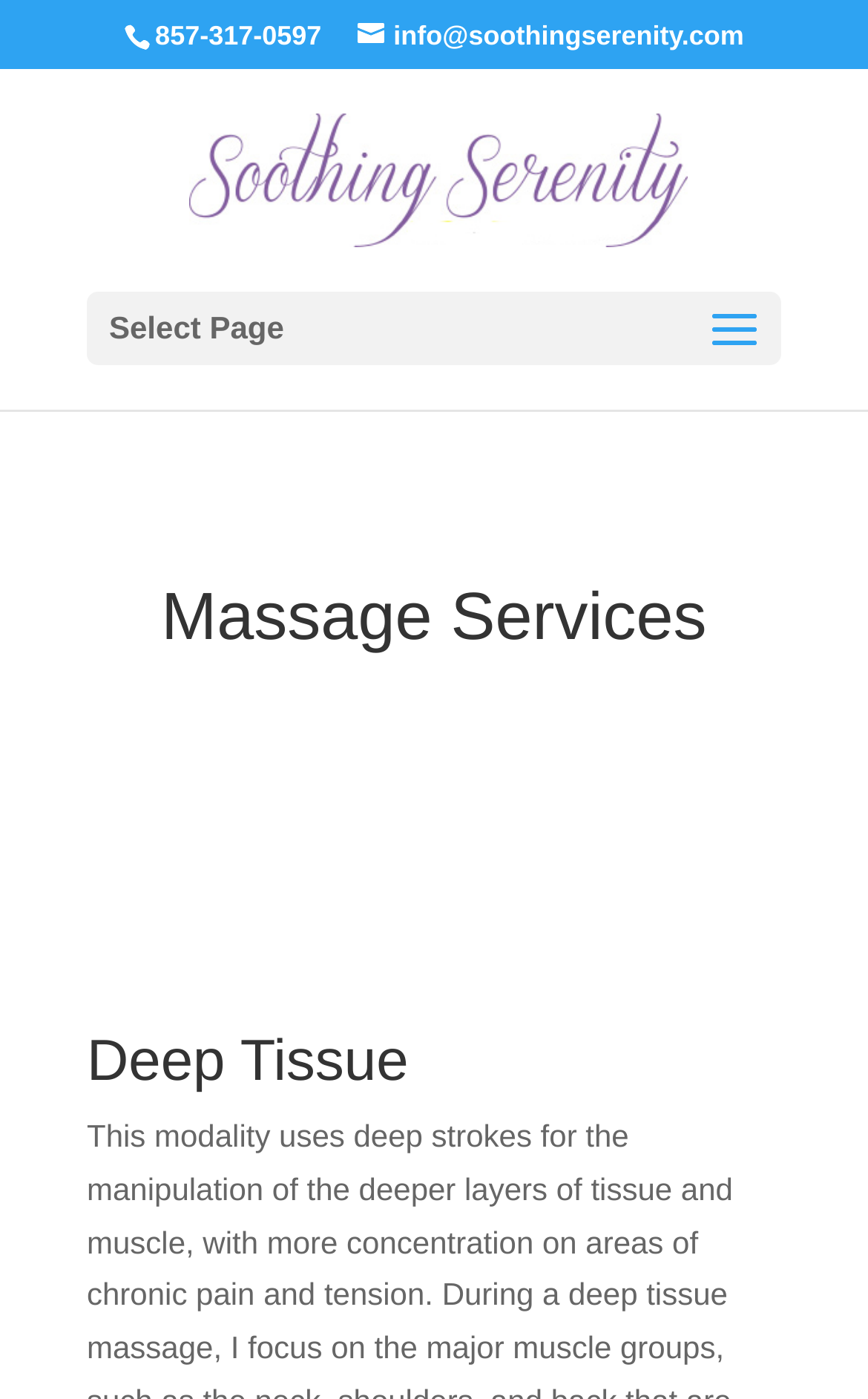Predict the bounding box coordinates for the UI element described as: "info@soothingserenity.com". The coordinates should be four float numbers between 0 and 1, presented as [left, top, right, bottom].

[0.412, 0.014, 0.857, 0.037]